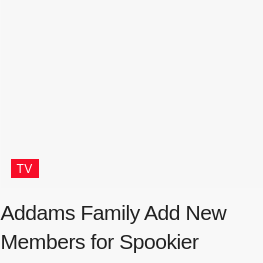Give a succinct answer to this question in a single word or phrase: 
What is the purpose of the 'TV' label?

To signify the article's category